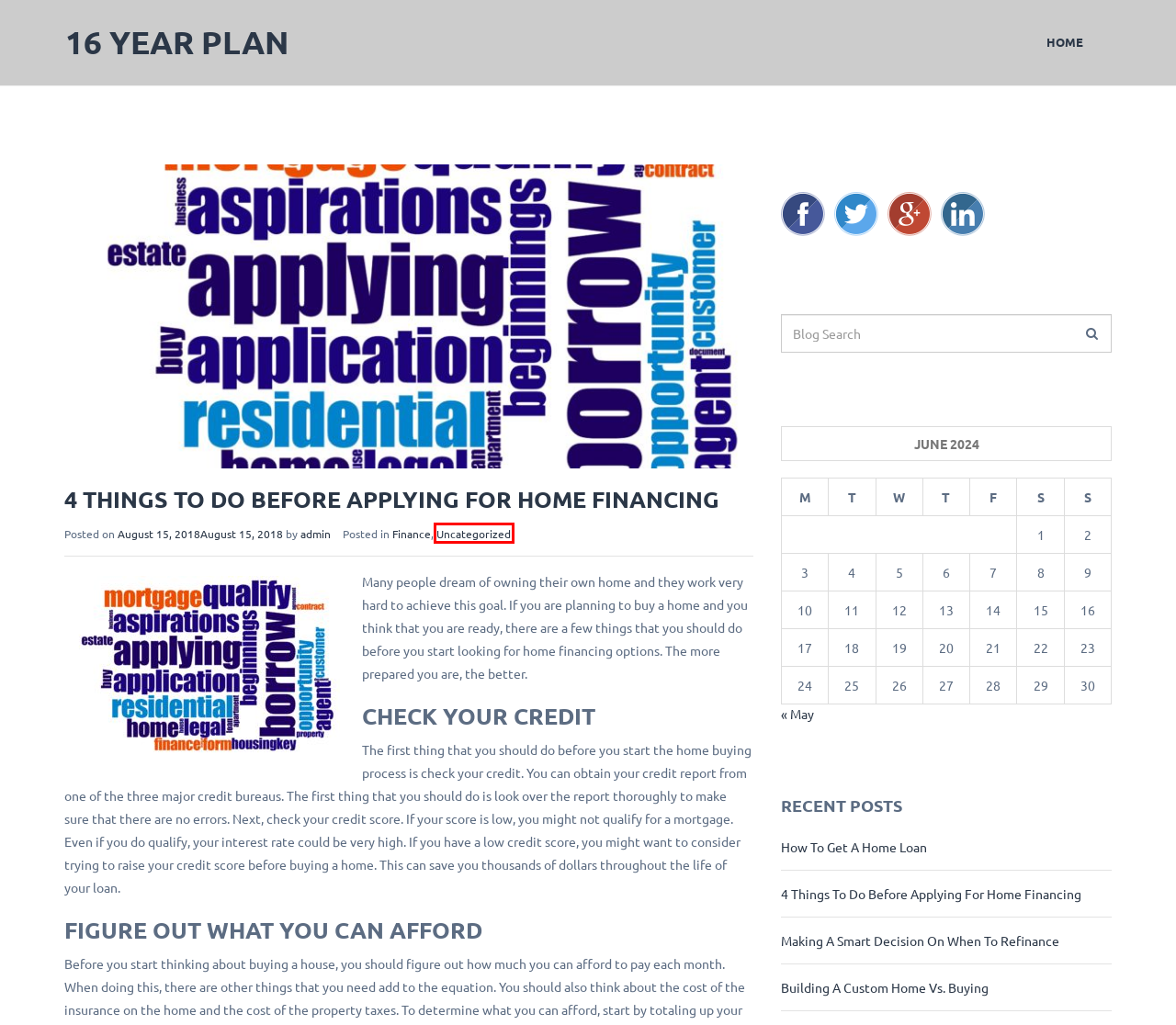You have a screenshot of a webpage with a red bounding box around an element. Select the webpage description that best matches the new webpage after clicking the element within the red bounding box. Here are the descriptions:
A. 16 Year Plan
B. May, 2019 | 16 Year Plan
C. Making A Smart Decision On When To Refinance | 16 Year Plan
D. Building A Custom Home Vs. Buying | 16 Year Plan
E. admin | 16 Year Plan
F. How To Get A Home Loan | 16 Year Plan
G. Uncategorized | 16 Year Plan
H. Finance | 16 Year Plan

G